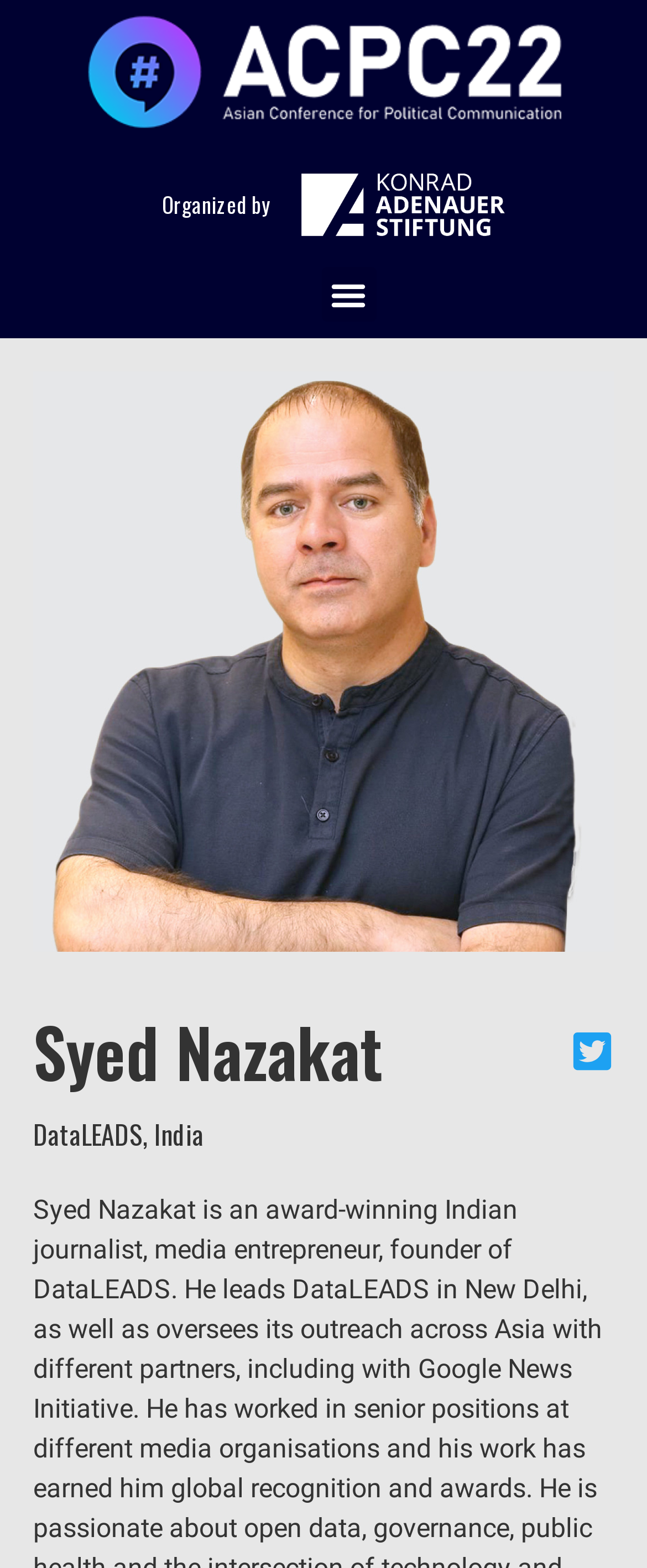Use a single word or phrase to answer this question: 
How many links are there on the webpage?

4